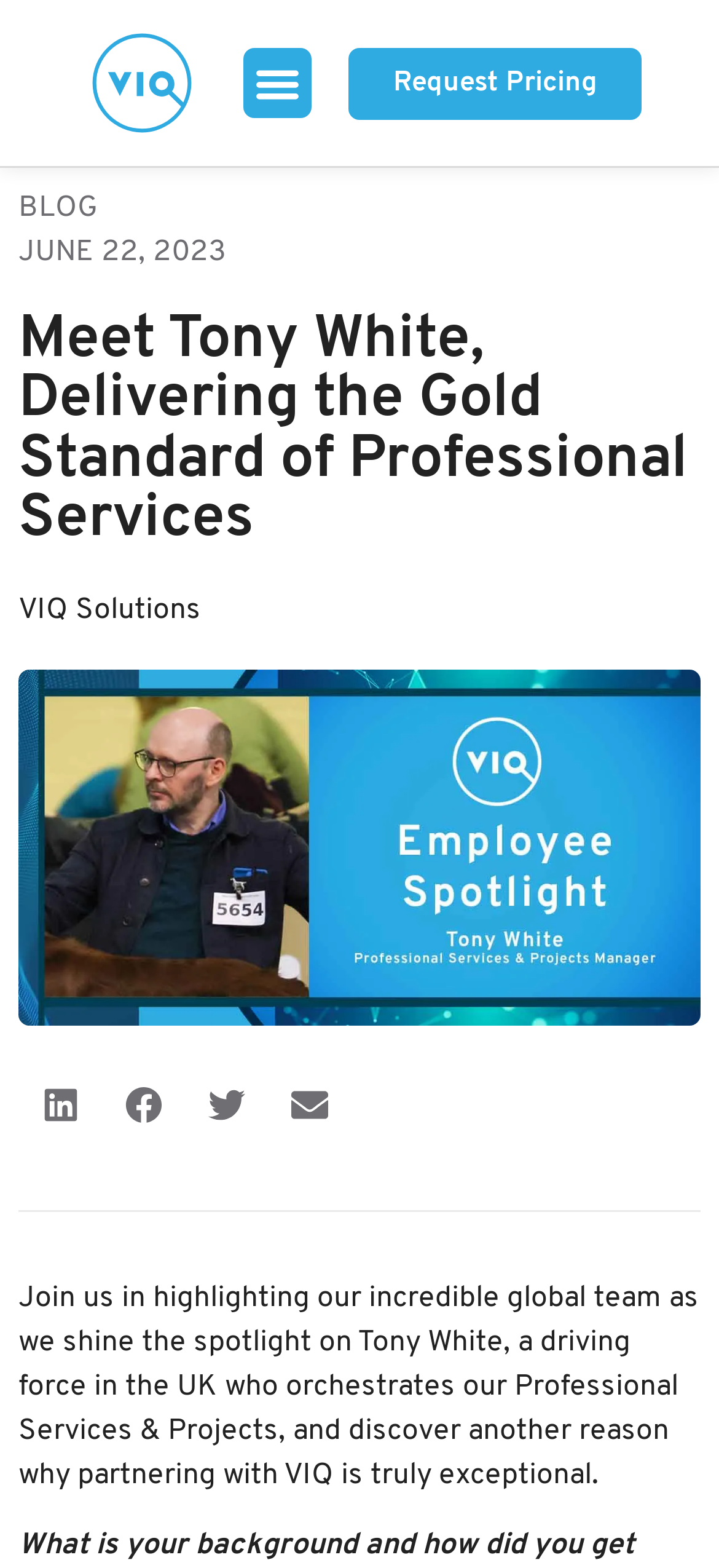Provide an in-depth caption for the contents of the webpage.

The webpage is about highlighting Tony White, a key figure in the UK who leads Professional Services & Projects. At the top left corner, there is a VIQ logo, and next to it, a menu toggle button. On the top right side, there is a "Request Pricing" link. 

Below the logo, there is a section with a "BLOG" label, followed by a date "JUNE 22, 2023". Underneath, there is a heading that reads "Meet Tony White, Delivering the Gold Standard of Professional Services". 

On the left side, there is a "VIQ Solutions" label. Below it, there are four social media sharing buttons, each with an icon, for LinkedIn, Facebook, Twitter, and email, respectively. 

The main content of the page is a paragraph that describes Tony White's role and the exceptional experience of partnering with VIQ. This text is located below the heading and the social media buttons, spanning almost the entire width of the page.